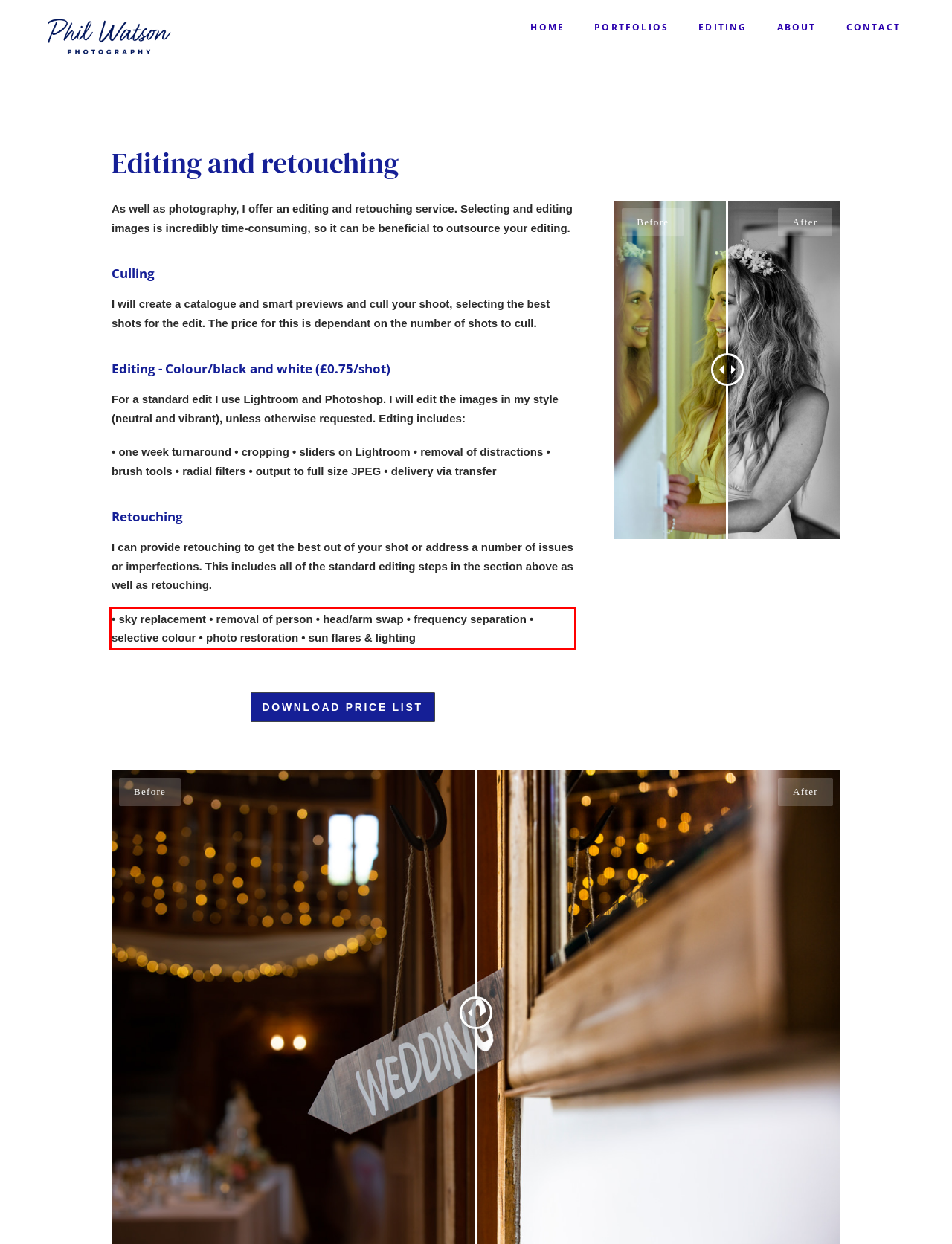Examine the screenshot of the webpage, locate the red bounding box, and generate the text contained within it.

• sky replacement • removal of person • head/arm swap • frequency separation • selective colour • photo restoration • sun flares & lighting